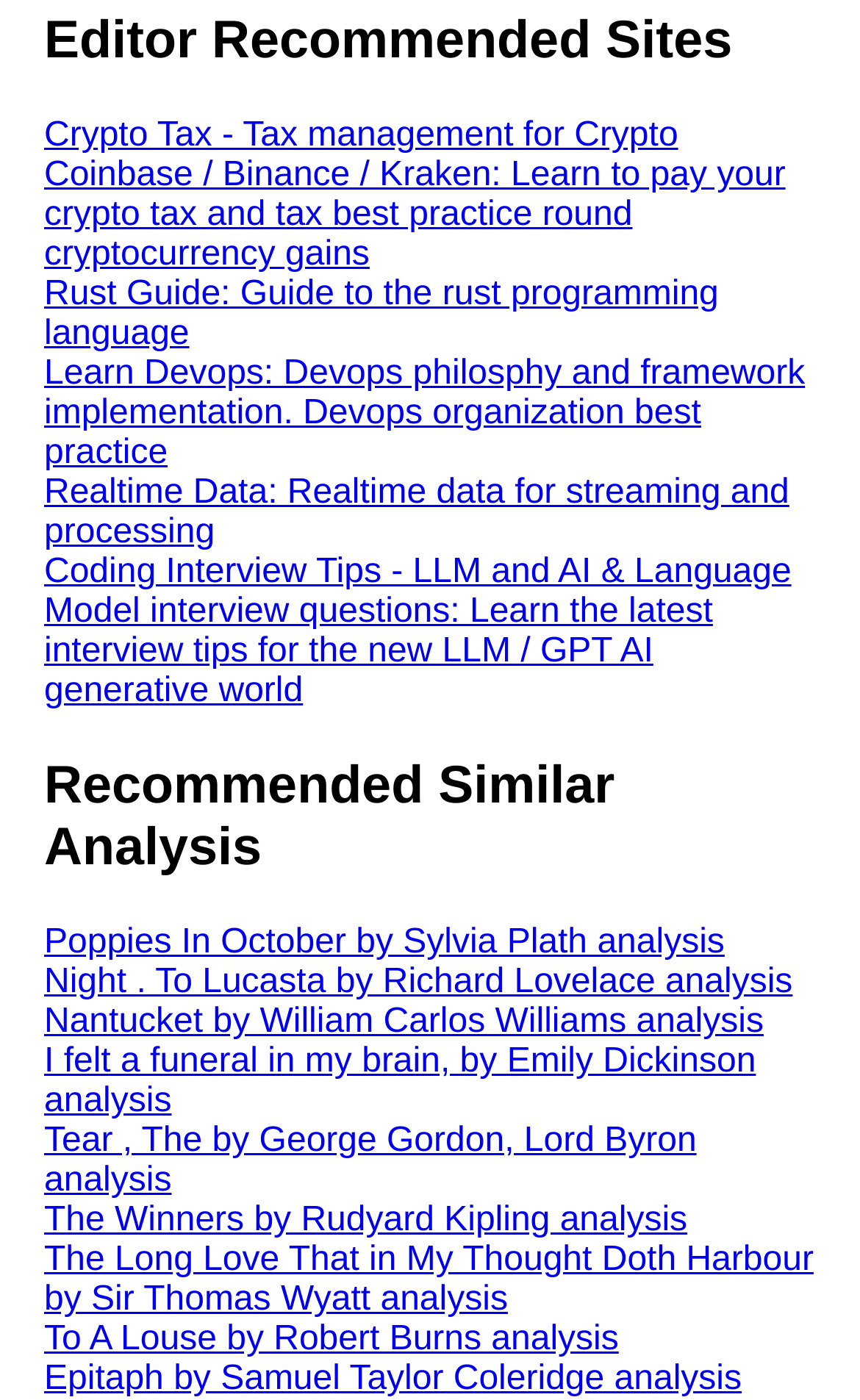Identify the bounding box coordinates of the clickable region to carry out the given instruction: "Connect with us on Facebook".

None